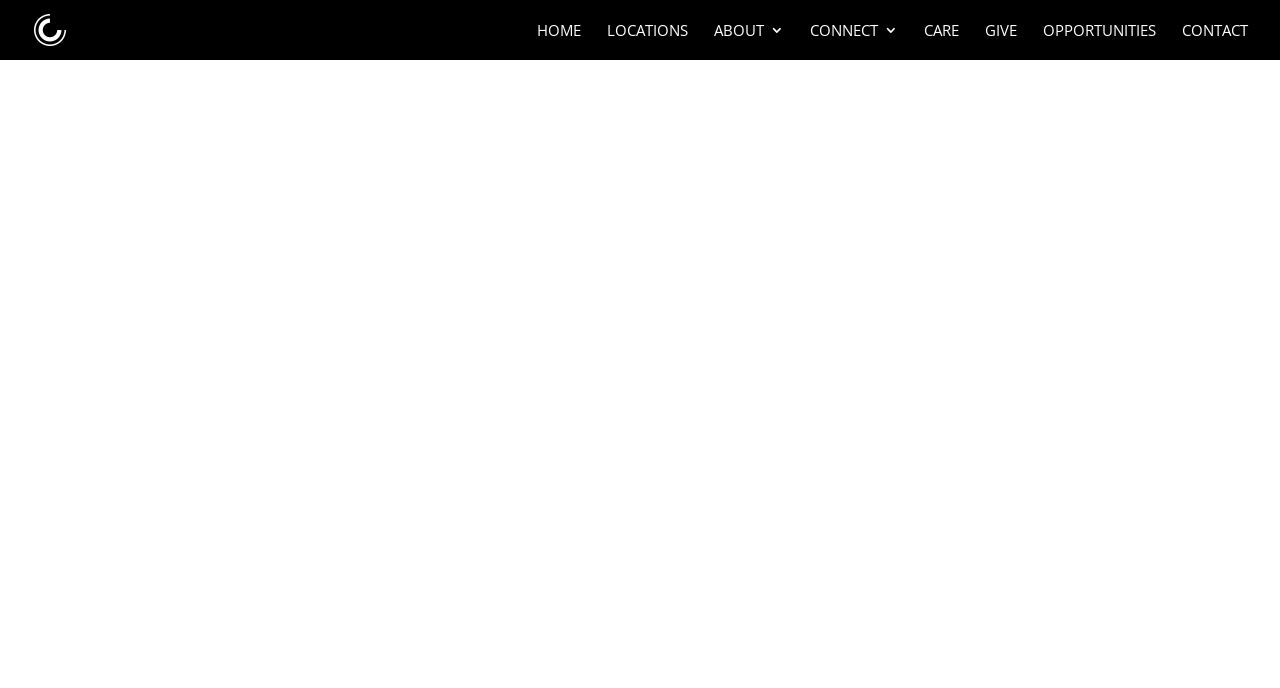Please indicate the bounding box coordinates of the element's region to be clicked to achieve the instruction: "make a difference". Provide the coordinates as four float numbers between 0 and 1, i.e., [left, top, right, bottom].

[0.2, 0.346, 0.8, 0.413]